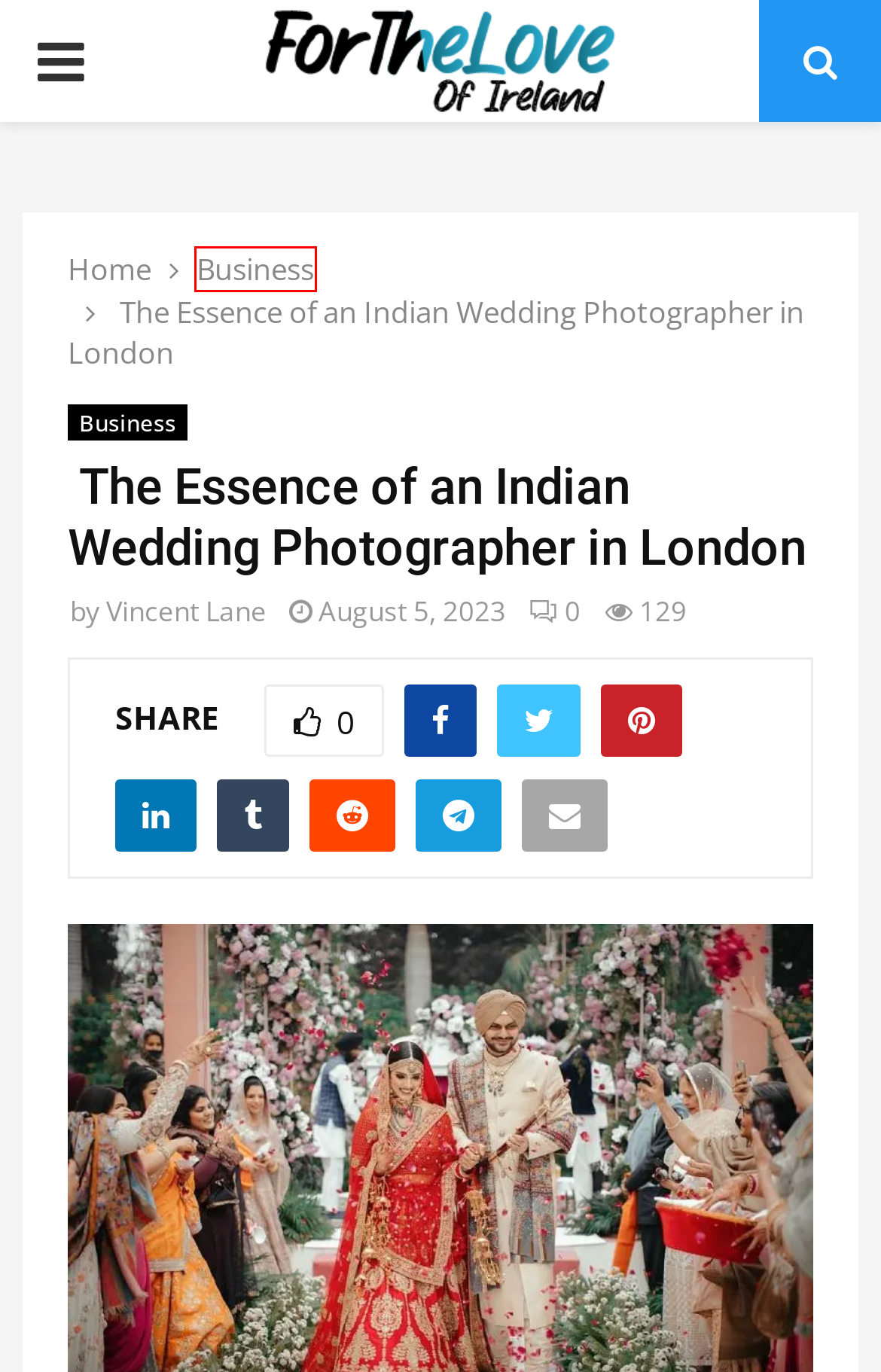Look at the screenshot of a webpage that includes a red bounding box around a UI element. Select the most appropriate webpage description that matches the page seen after clicking the highlighted element. Here are the candidates:
A. How to Setup EV Charging Station Business? ( 6 key factors) - The Ireland Diary
B. Music City Tours: Top 5 List Of Things To Do In Nashville - The Ireland Diary
C. Business - The Ireland Diary
D. Achieve Your Fitness Goals Faster with Iron House LLC’s Effective Pre-Workouts - The Ireland Diary
E. Privacy Policy - The Ireland Diary
F. Pure Luxury: Foot’s Shea Butter Lotion, Crafted with Love - The Ireland Diary
G. Vincent Lane - The Ireland Diary
H. Travel Agency versus Concierge Service: Which one is better? - The Ireland Diary

C